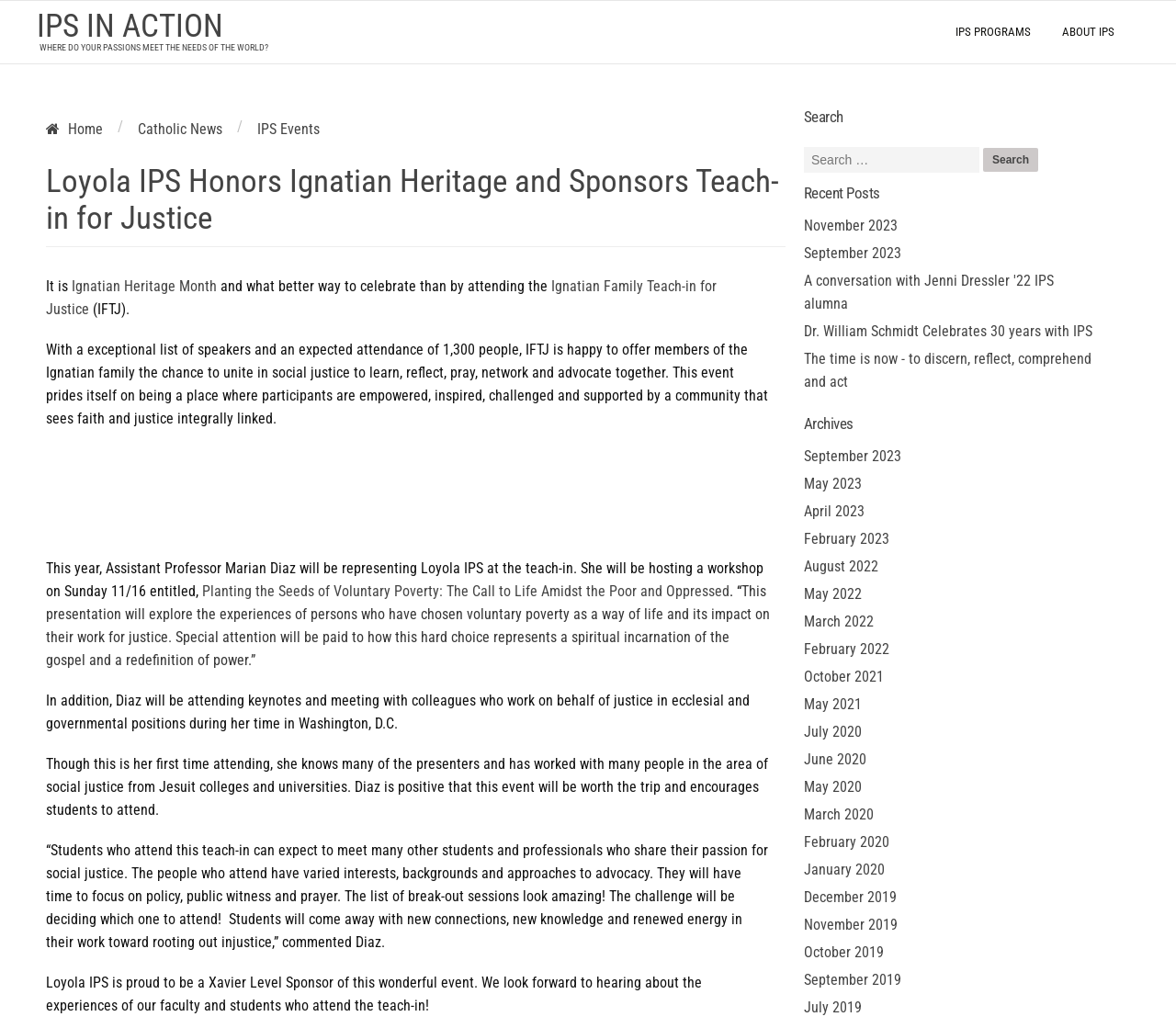Find the bounding box coordinates of the clickable area that will achieve the following instruction: "View recent posts".

[0.684, 0.177, 0.948, 0.199]